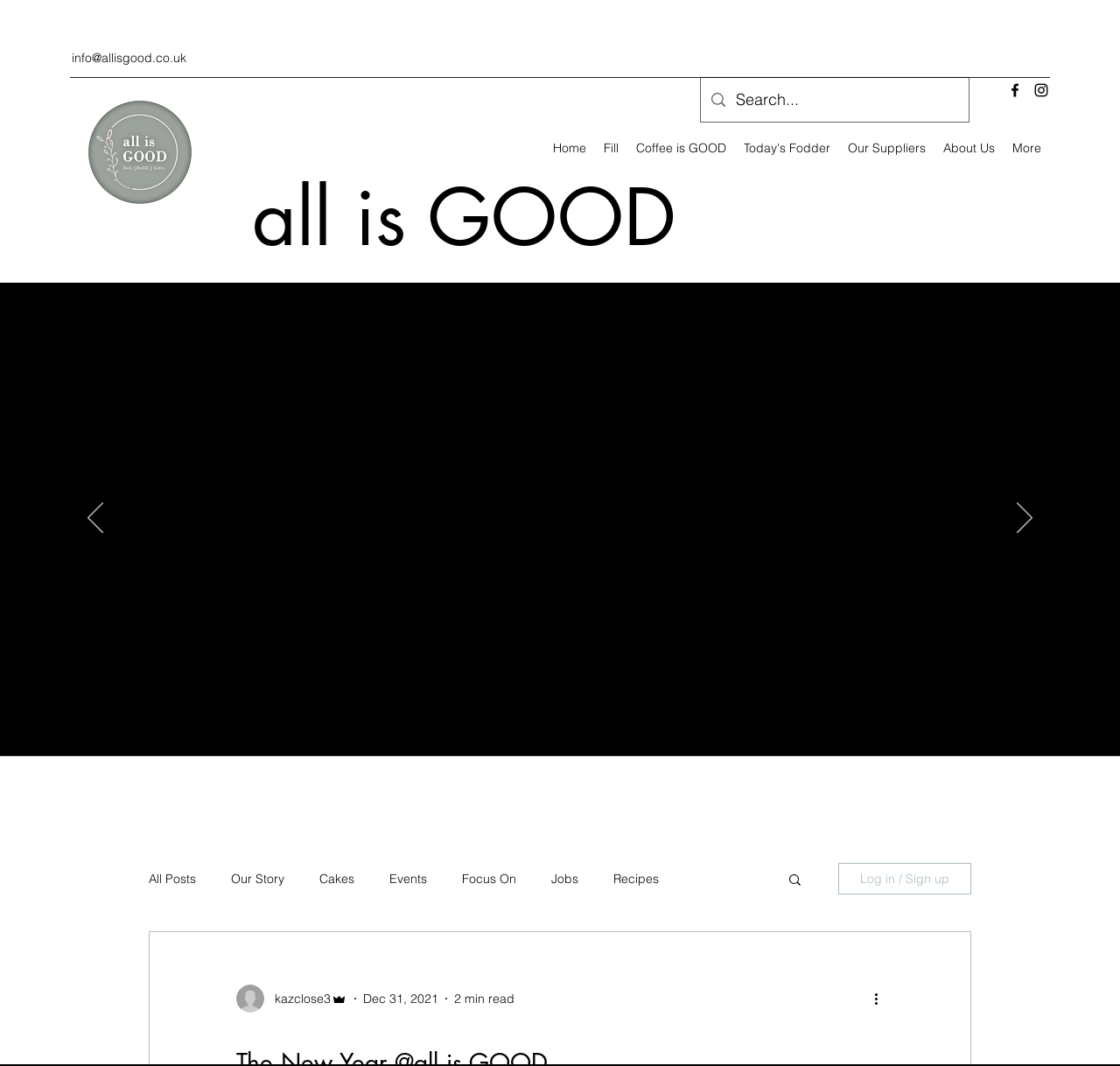Please provide a one-word or phrase answer to the question: 
What is the title of the blog post?

all is GOOD